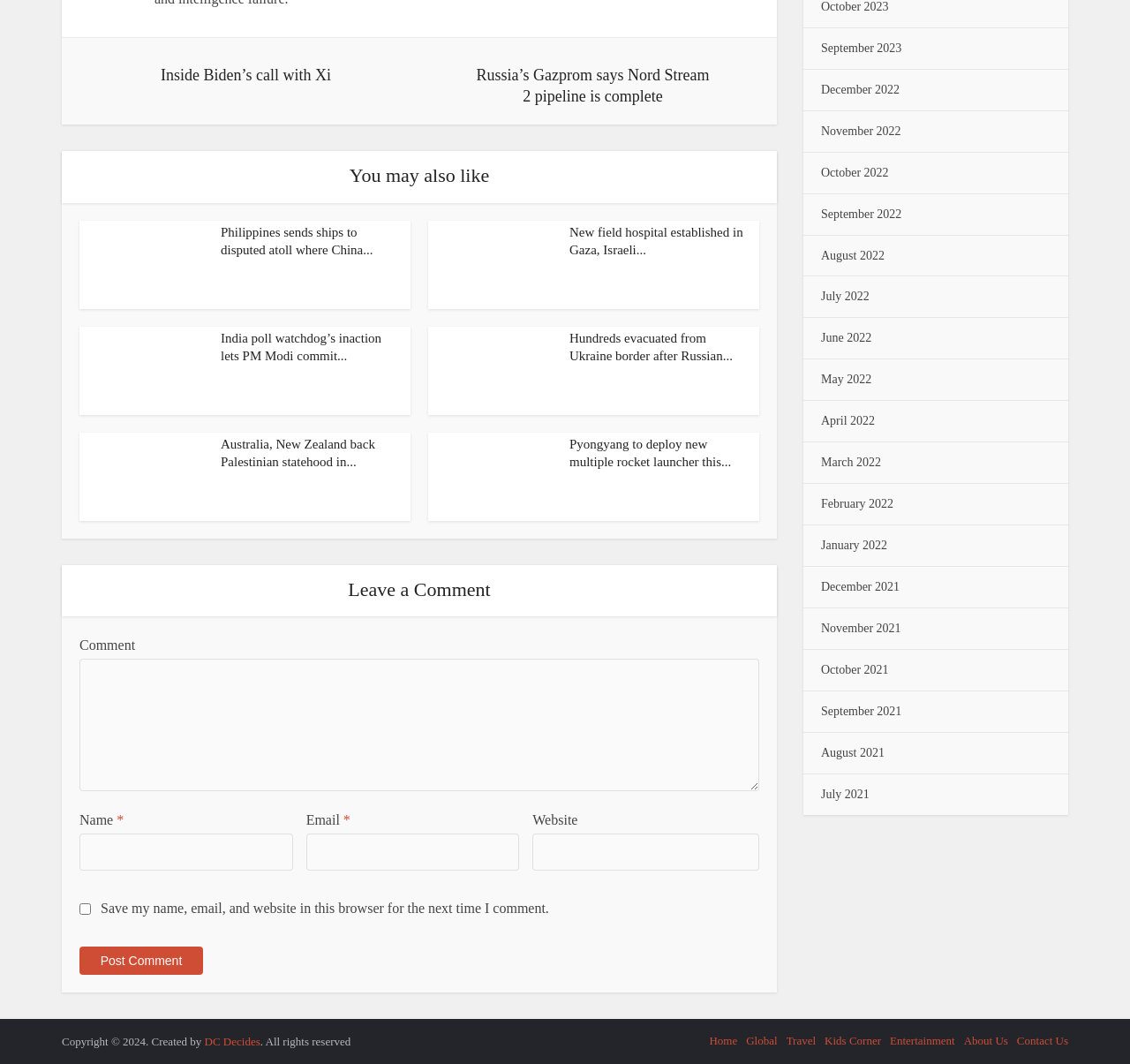Please locate the bounding box coordinates of the element that should be clicked to achieve the given instruction: "Share via Facebook".

None